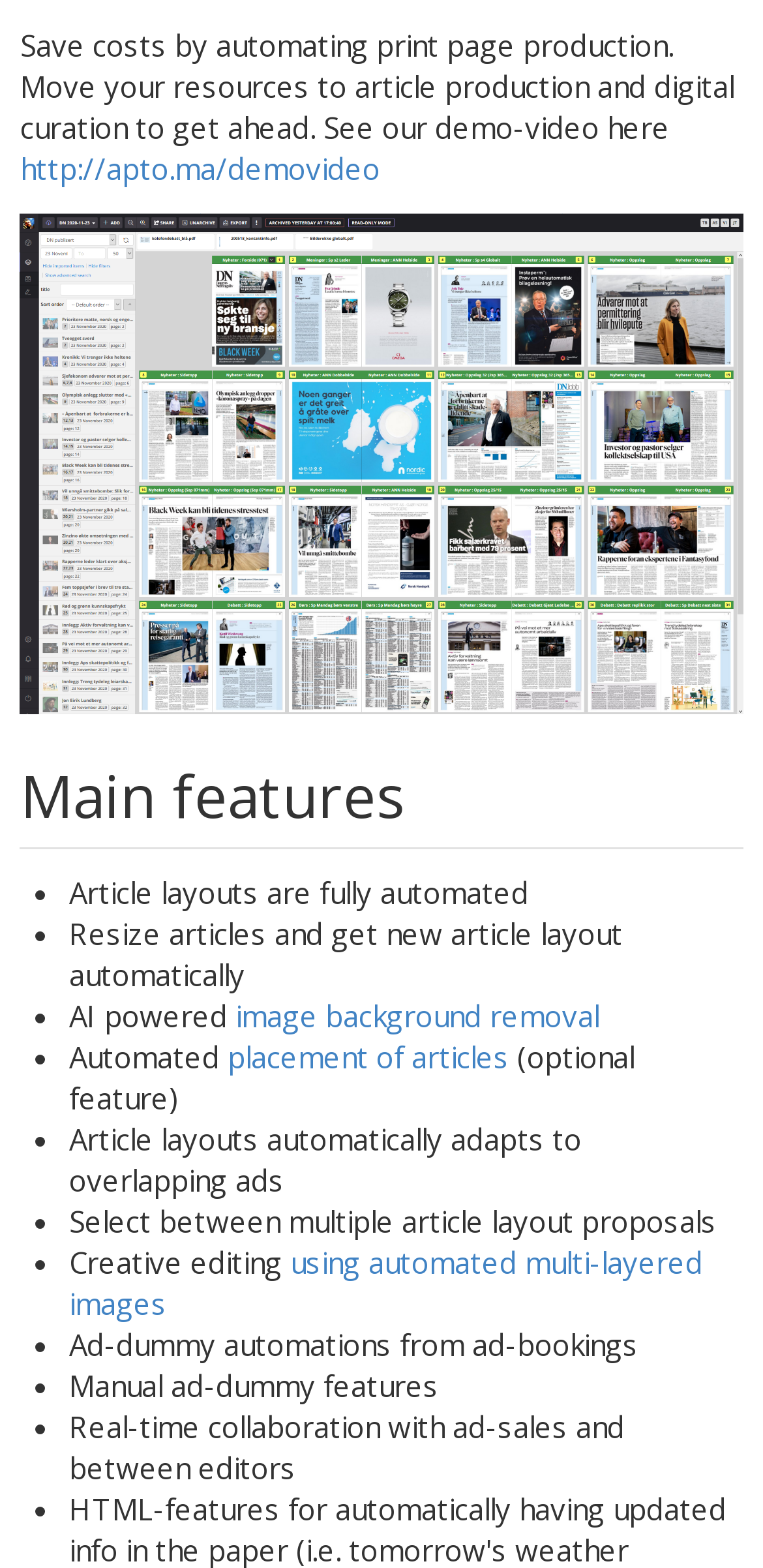Please respond to the question using a single word or phrase:
What is the main purpose of this webpage?

Automating print page production